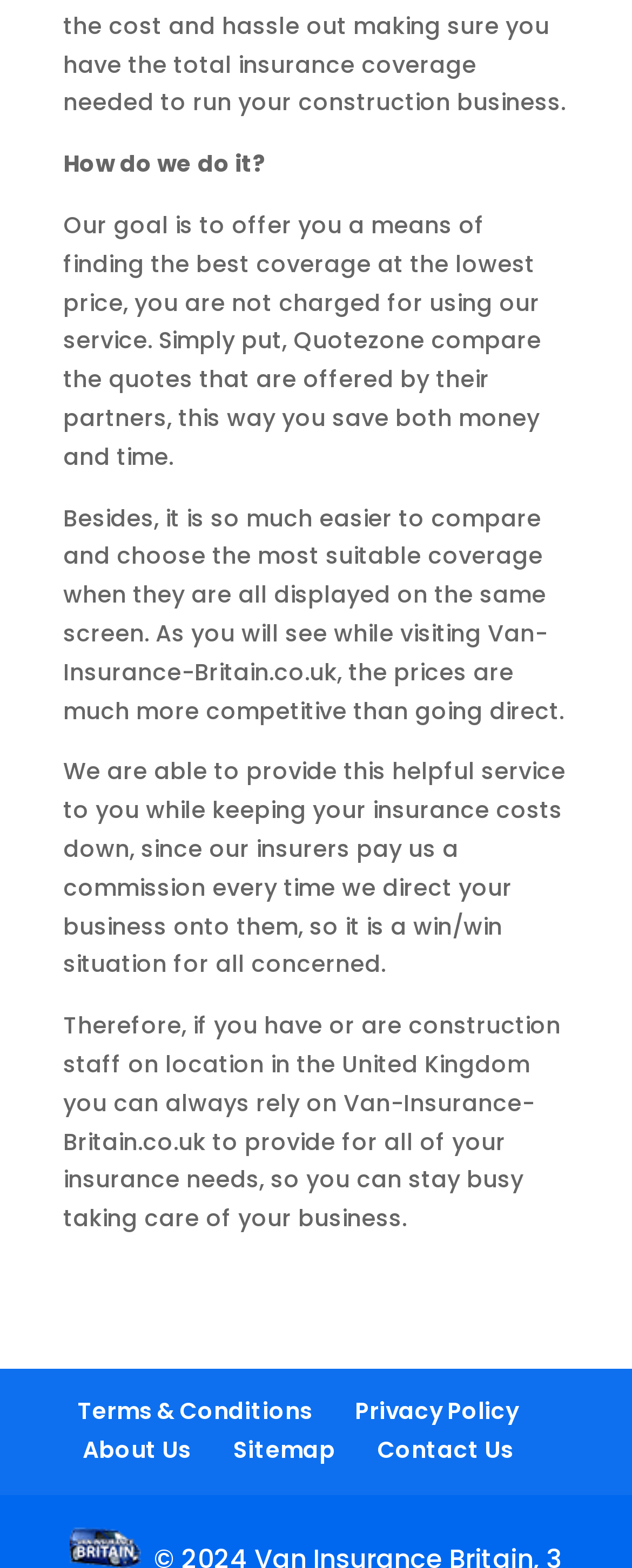Find and provide the bounding box coordinates for the UI element described here: "Sitemap". The coordinates should be given as four float numbers between 0 and 1: [left, top, right, bottom].

[0.369, 0.914, 0.531, 0.935]